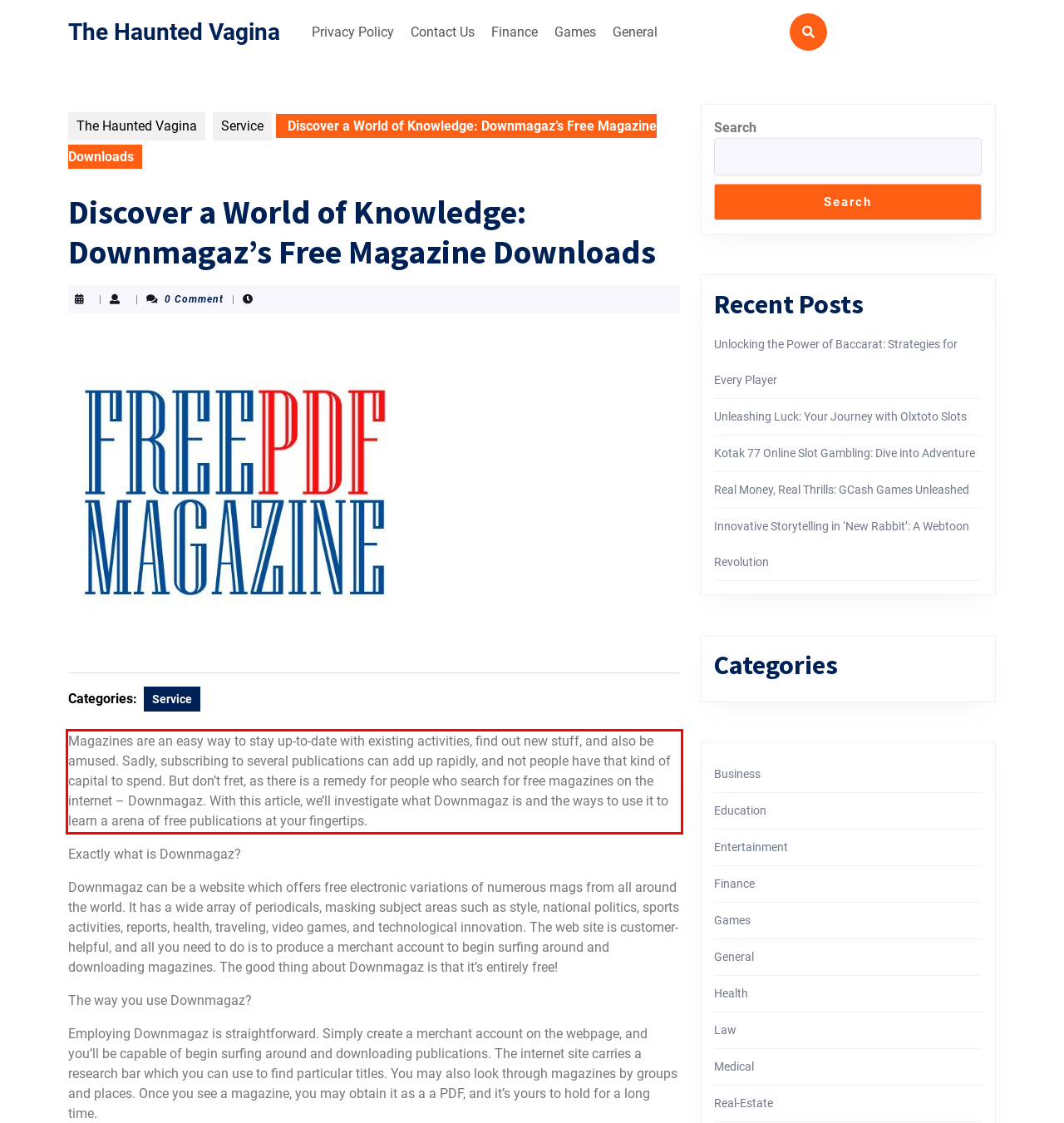Given a screenshot of a webpage containing a red rectangle bounding box, extract and provide the text content found within the red bounding box.

Magazines are an easy way to stay up-to-date with existing activities, find out new stuff, and also be amused. Sadly, subscribing to several publications can add up rapidly, and not people have that kind of capital to spend. But don’t fret, as there is a remedy for people who search for free magazines on the internet – Downmagaz. With this article, we’ll investigate what Downmagaz is and the ways to use it to learn a arena of free publications at your fingertips.